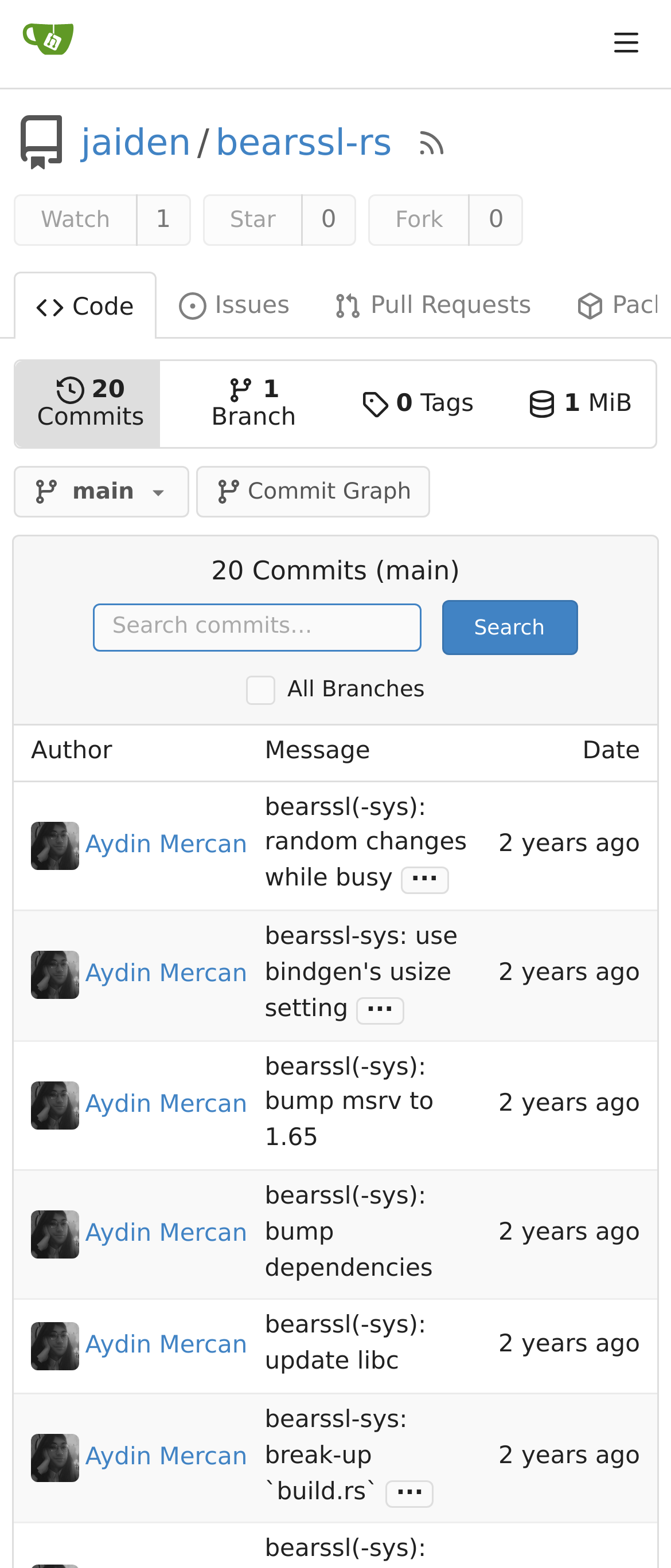Answer this question using a single word or a brief phrase:
What is the name of the repository?

bearssl-rs